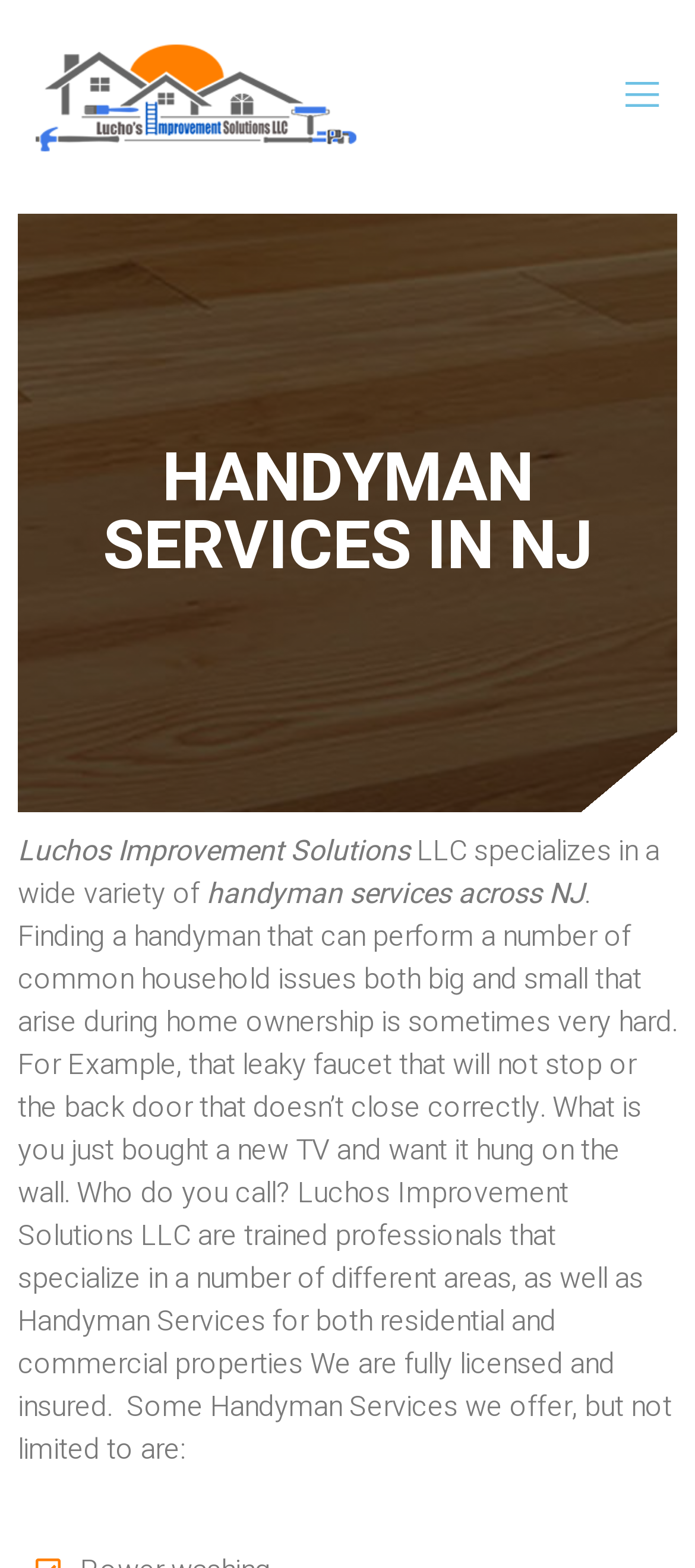Explain in detail what is displayed on the webpage.

The webpage is about handyman services in New Jersey, specifically provided by Luchos Improvement Solutions LLC. At the top left of the page, there is a link. Next to it, on the top right, is an "open-menu" button. Below these elements, there is a prominent heading that reads "HANDYMAN SERVICES IN NJ" spanning almost the entire width of the page.

Underneath the heading, there are four blocks of text. The first block, located on the left, displays the company name "Luchos Improvement Solutions" followed by "LLC specializes in a wide variety of". The second block, positioned next to the first one, continues the sentence with "handyman services across NJ". The third block, which is the longest, describes the importance of finding a reliable handyman for various household issues, such as leaky faucets and door repairs, and introduces Luchos Improvement Solutions LLC as a trained and licensed professional service provider. The fourth block, located at the bottom, lists some of the handyman services offered by the company, although it is not an exhaustive list.